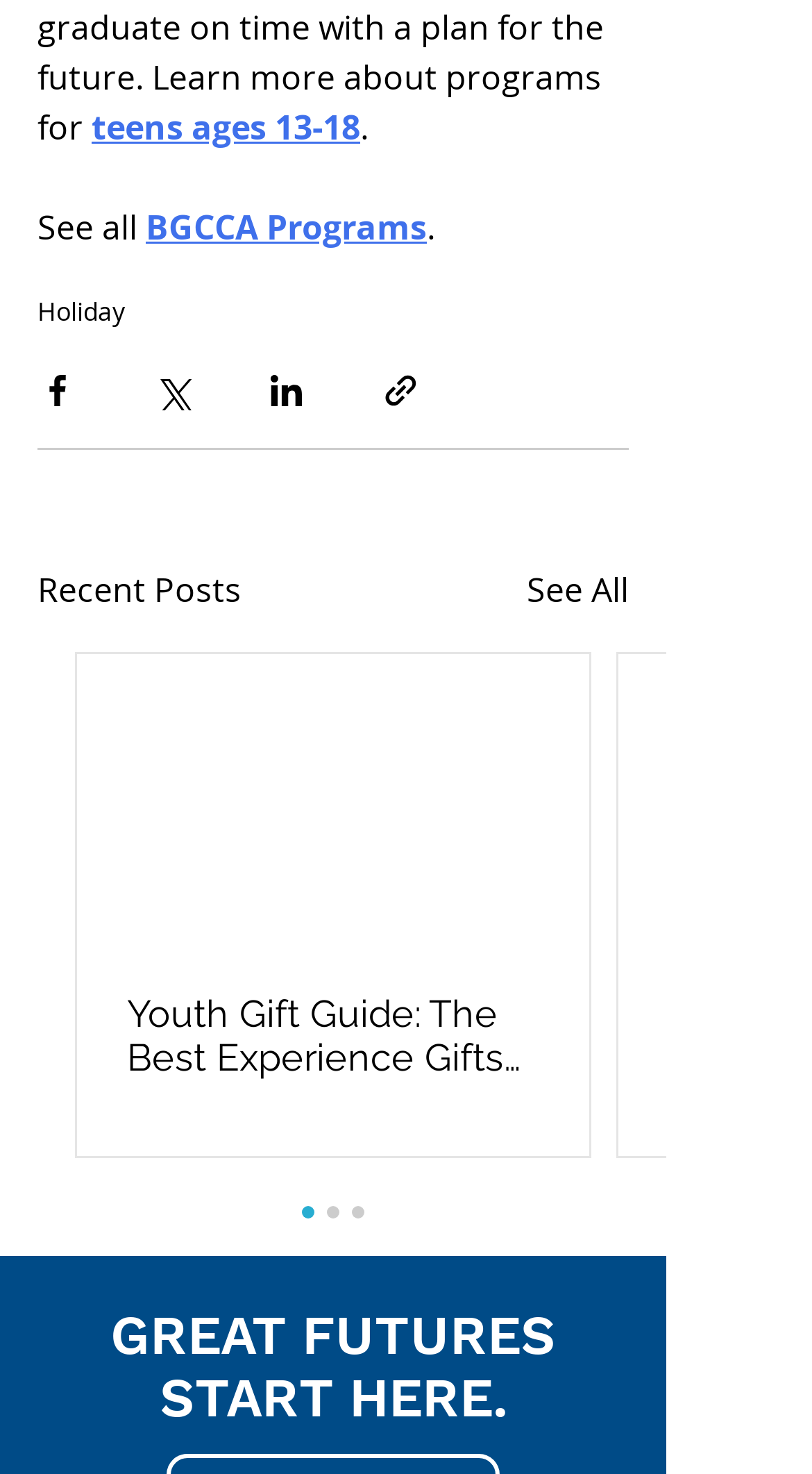Identify the bounding box coordinates of the region that needs to be clicked to carry out this instruction: "Click on 'teens ages 13-18'". Provide these coordinates as four float numbers ranging from 0 to 1, i.e., [left, top, right, bottom].

[0.113, 0.07, 0.444, 0.101]